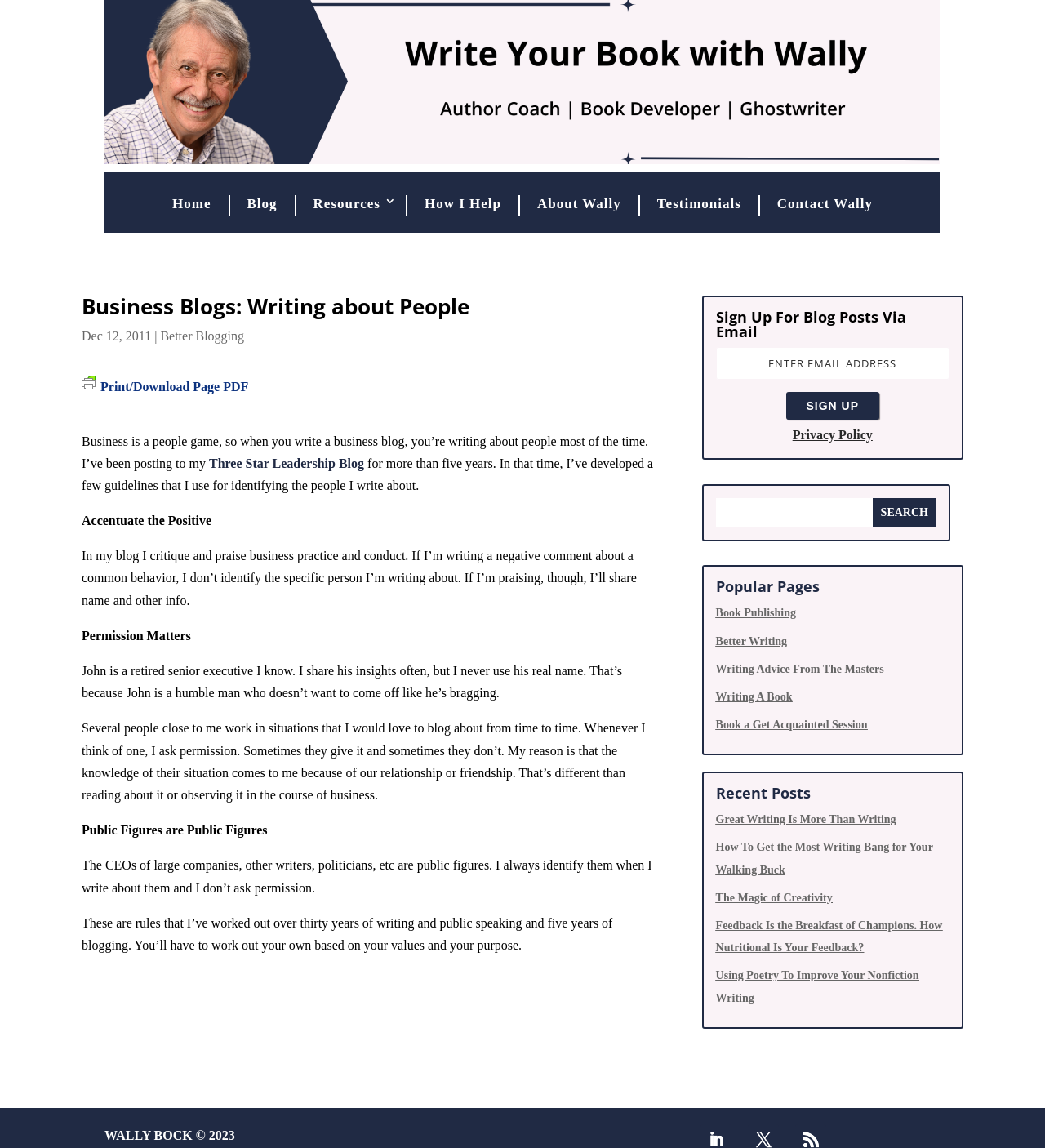Refer to the element description Writing A Book and identify the corresponding bounding box in the screenshot. Format the coordinates as (top-left x, top-left y, bottom-right x, bottom-right y) with values in the range of 0 to 1.

[0.685, 0.602, 0.758, 0.612]